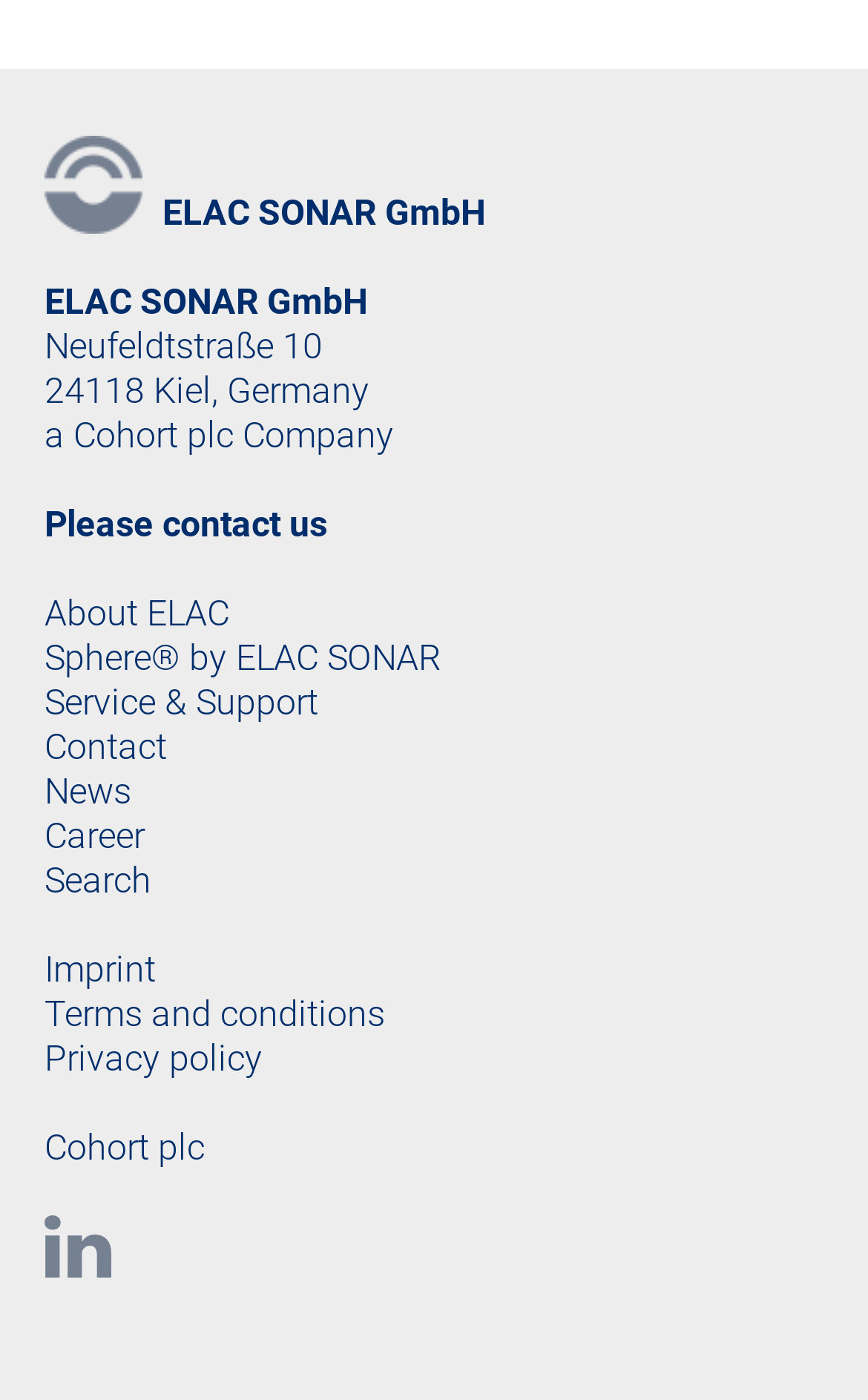Respond to the question below with a single word or phrase:
What is the company name?

ELAC SONAR GmbH